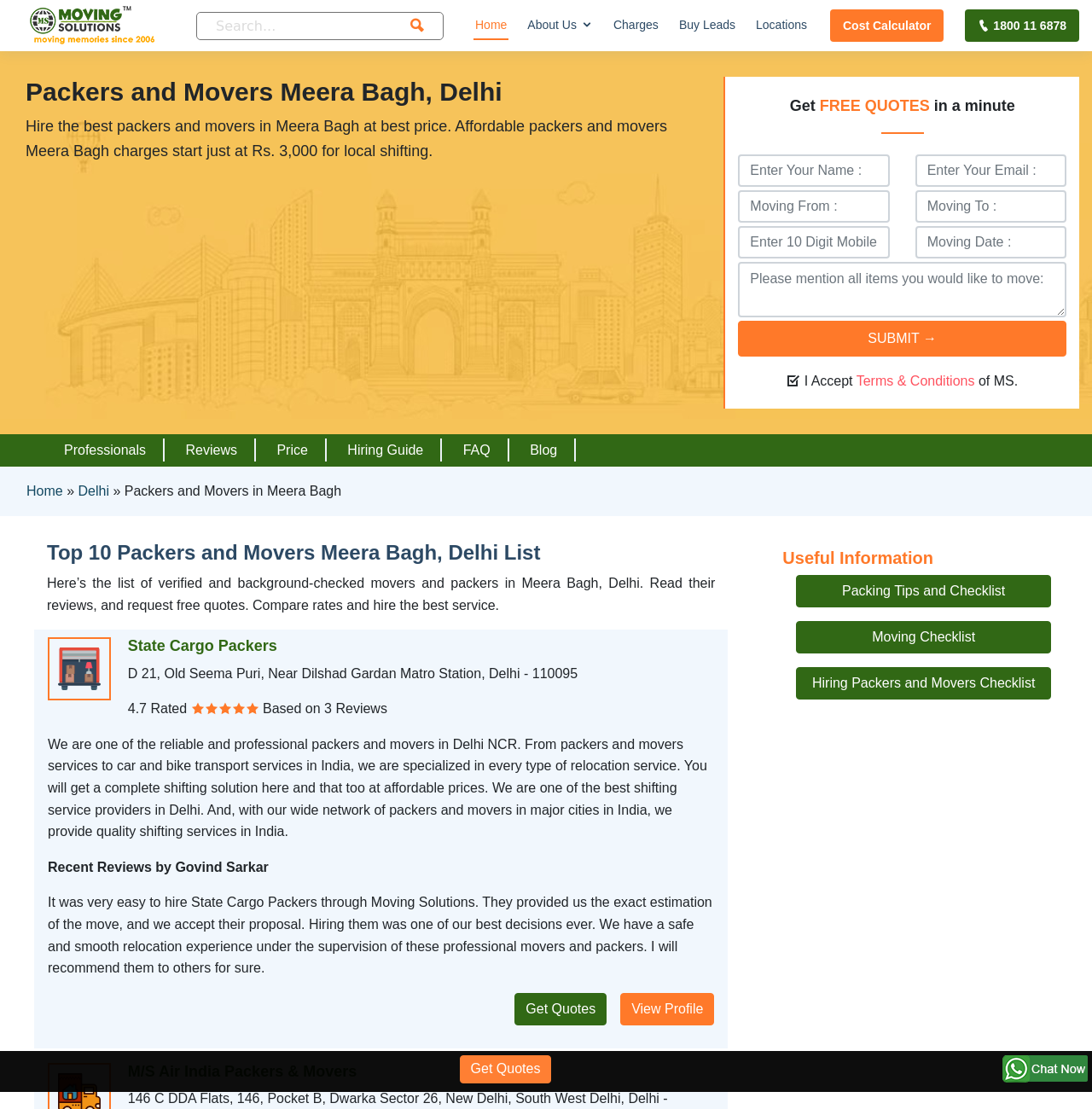Find the bounding box coordinates for the area that should be clicked to accomplish the instruction: "Click on the link to contact the company".

None